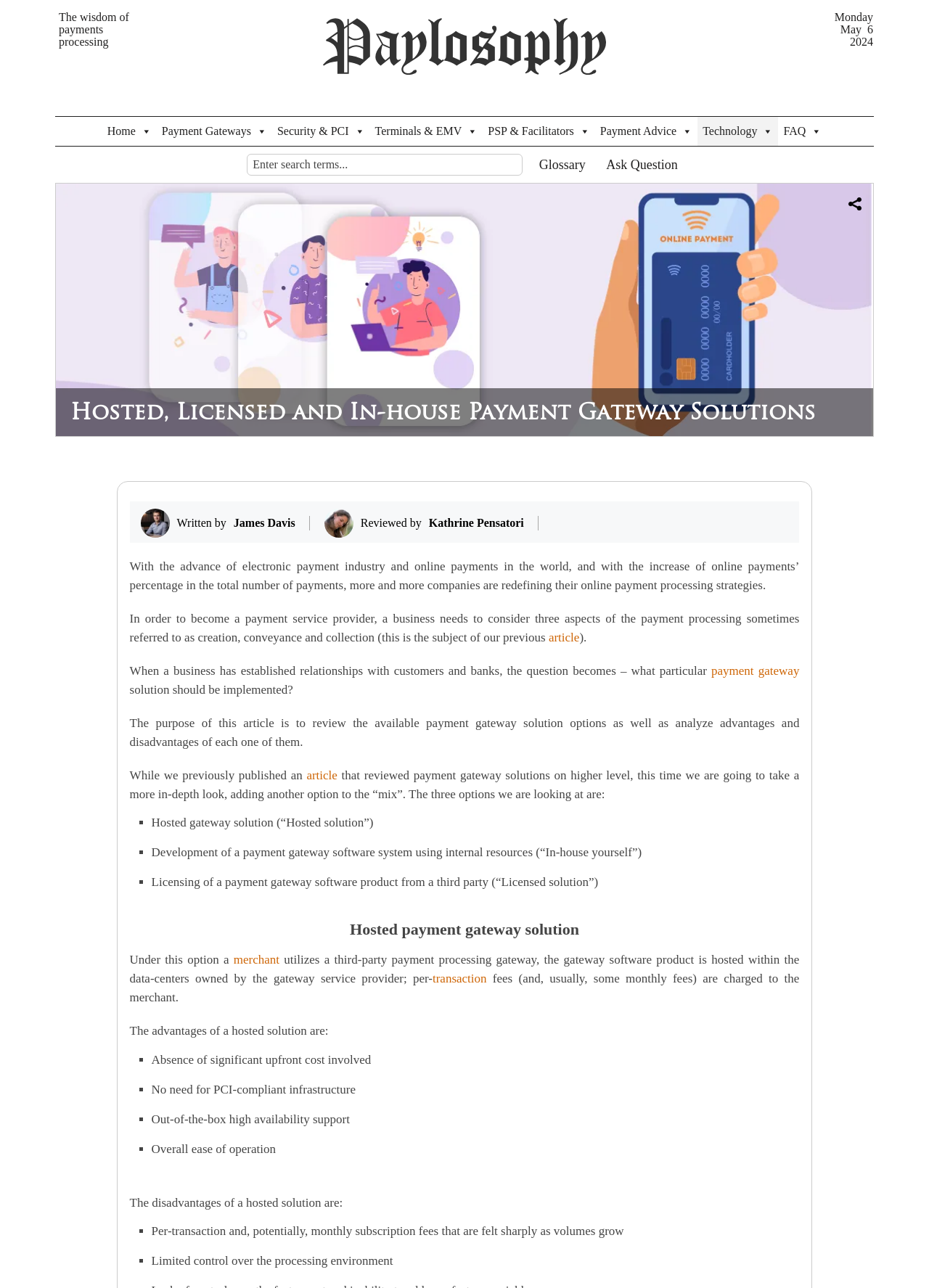What is the purpose of this article?
Refer to the screenshot and respond with a concise word or phrase.

To review payment gateway solution options